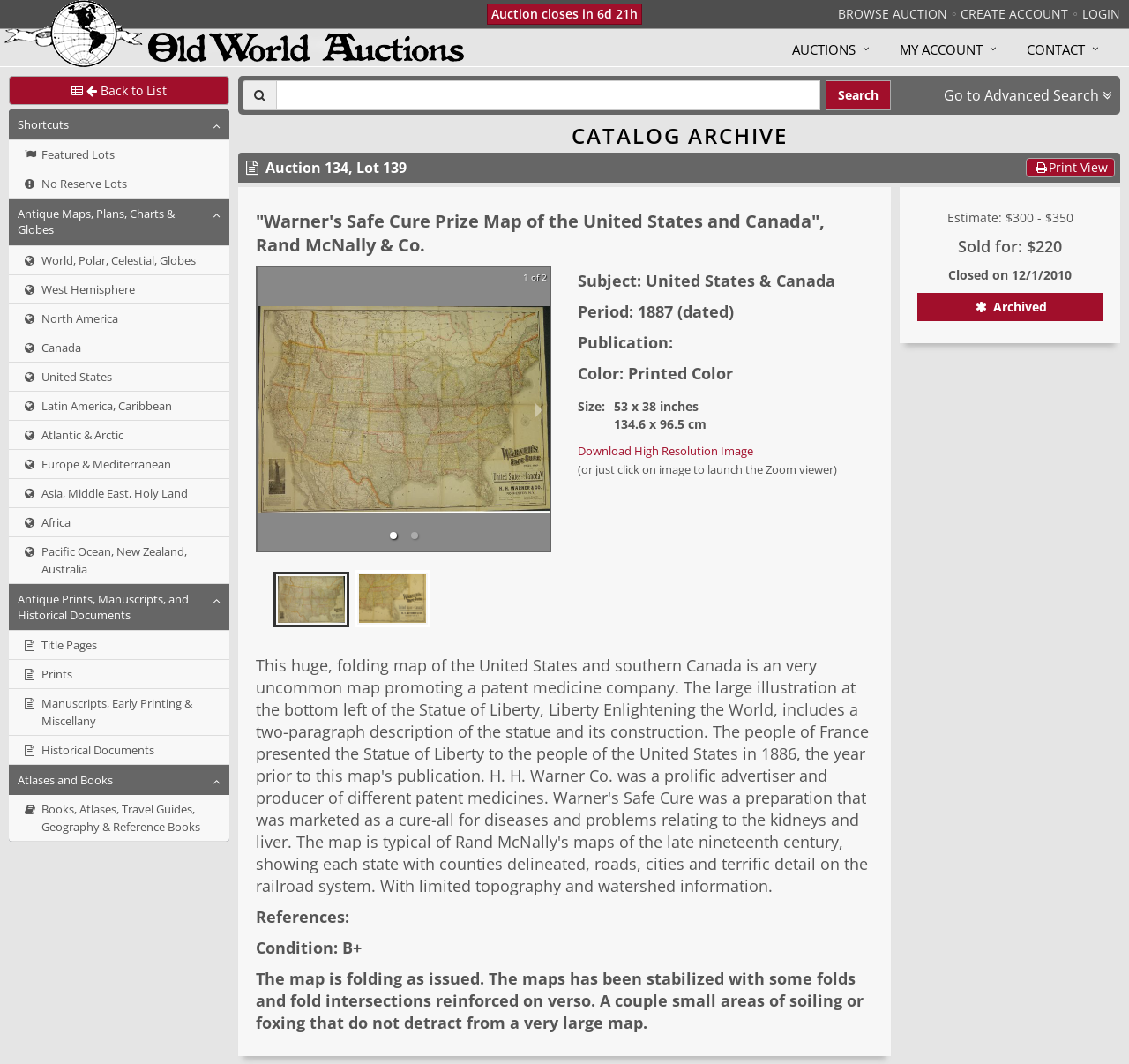Offer a detailed account of what is visible on the webpage.

This webpage is an auction listing for a rare antique map, specifically "Warner's Safe Cure Prize Map of the United States and Canada" from 1887. The page is divided into several sections, with a navigation menu at the top and a search bar in the middle. 

At the top, there are three links: "BROWSE AUCTION", "CREATE ACCOUNT", and "LOGIN", aligned horizontally. Below them, there is a logo with an image and a link to the homepage. 

On the left side, there is a collapsible menu with shortcuts to different categories, including "Featured Lots", "No Reserve Lots", and various geographic regions. This menu takes up most of the left side of the page.

In the main content area, there is a detailed description of the map, including its subject, period, publication, color, and size. The description also includes information about the map's condition, estimate, and sale price. 

Below the description, there are several headings and paragraphs providing more information about the map, including its history, references, and condition. There are also links to download a high-resolution image of the map and to view it in a zoom viewer.

At the bottom of the page, there are several headings displaying the estimate, sale price, and closing date of the auction, as well as an "Archived" indicator.